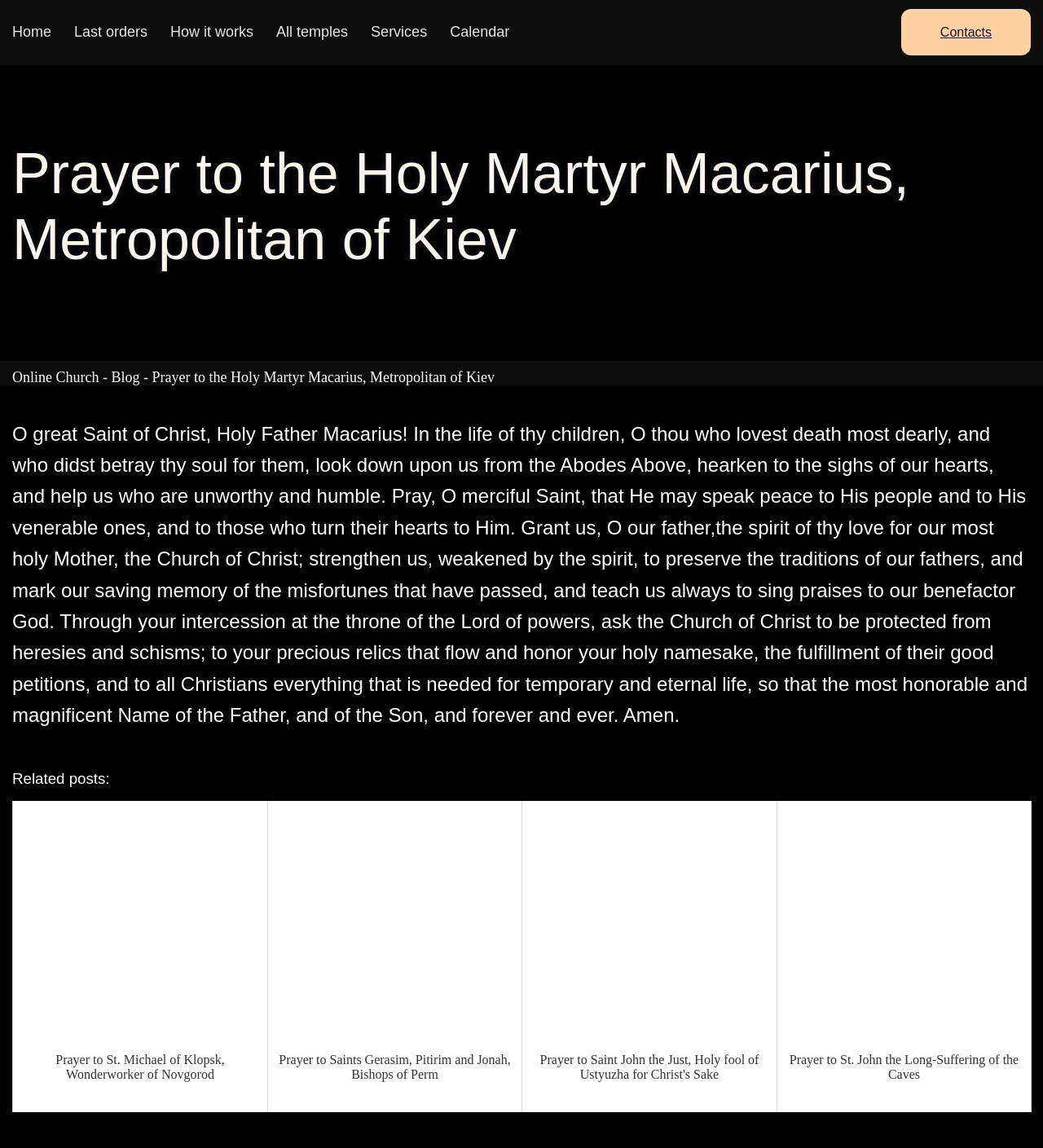Extract the main title from the webpage.

Prayer to the Holy Martyr Macarius, Metropolitan of Kiev